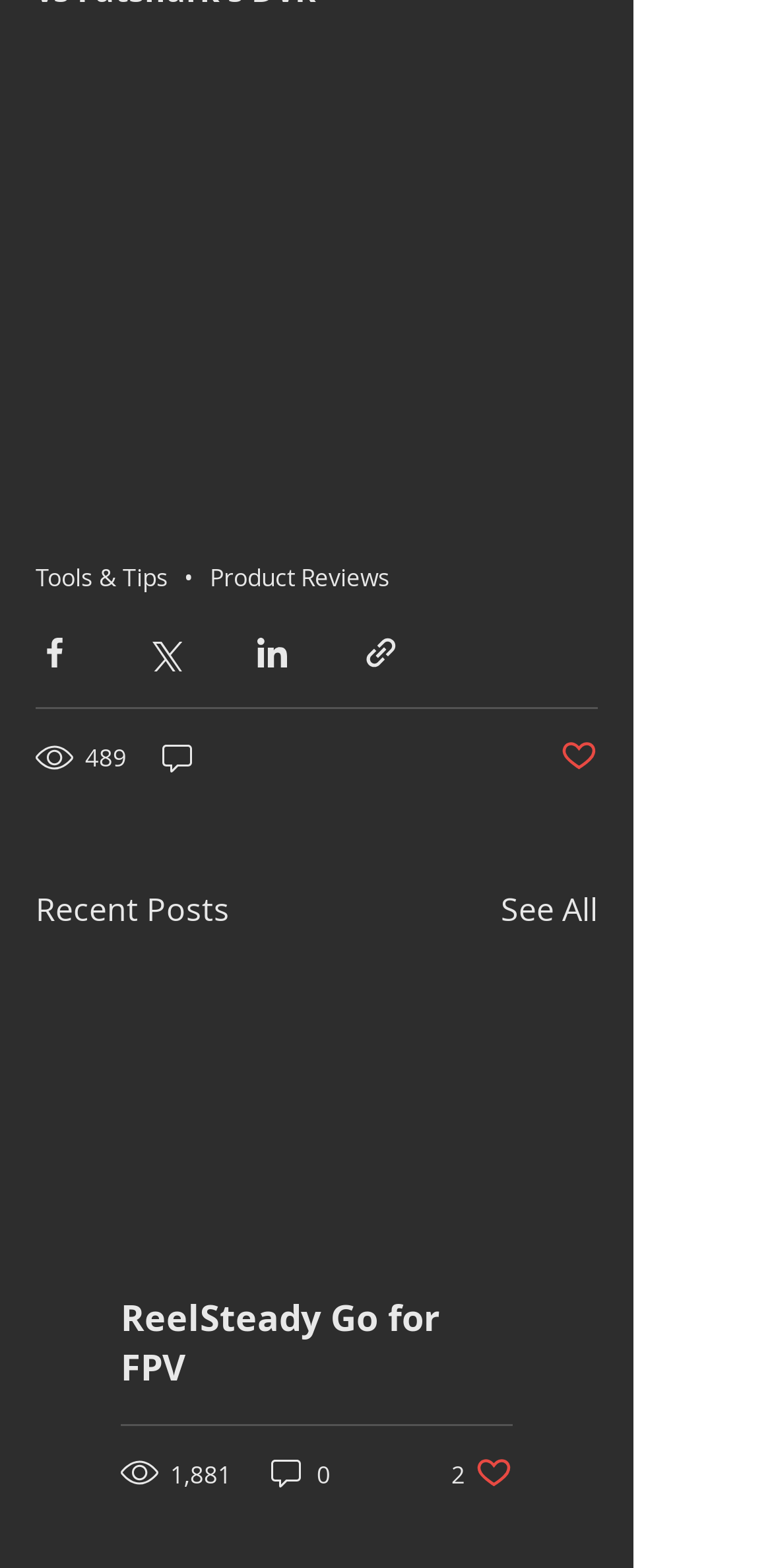How many likes does the second post have?
Examine the webpage screenshot and provide an in-depth answer to the question.

I found the button '2 likes. Post not marked as liked' under the second post, which shows the number of likes for that post.